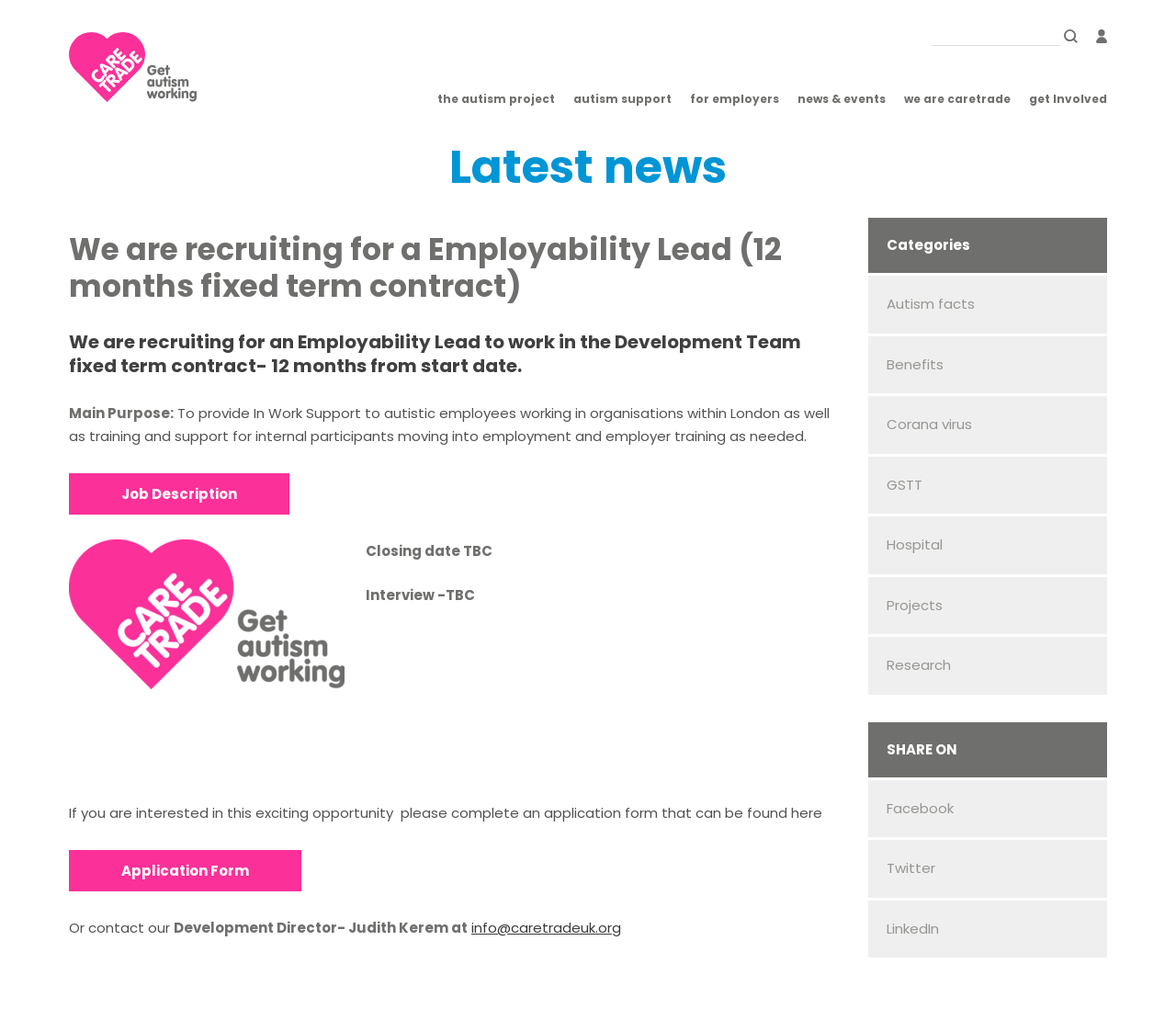Locate the bounding box coordinates of the element that needs to be clicked to carry out the instruction: "fill out application form". The coordinates should be given as four float numbers ranging from 0 to 1, i.e., [left, top, right, bottom].

[0.059, 0.833, 0.256, 0.874]